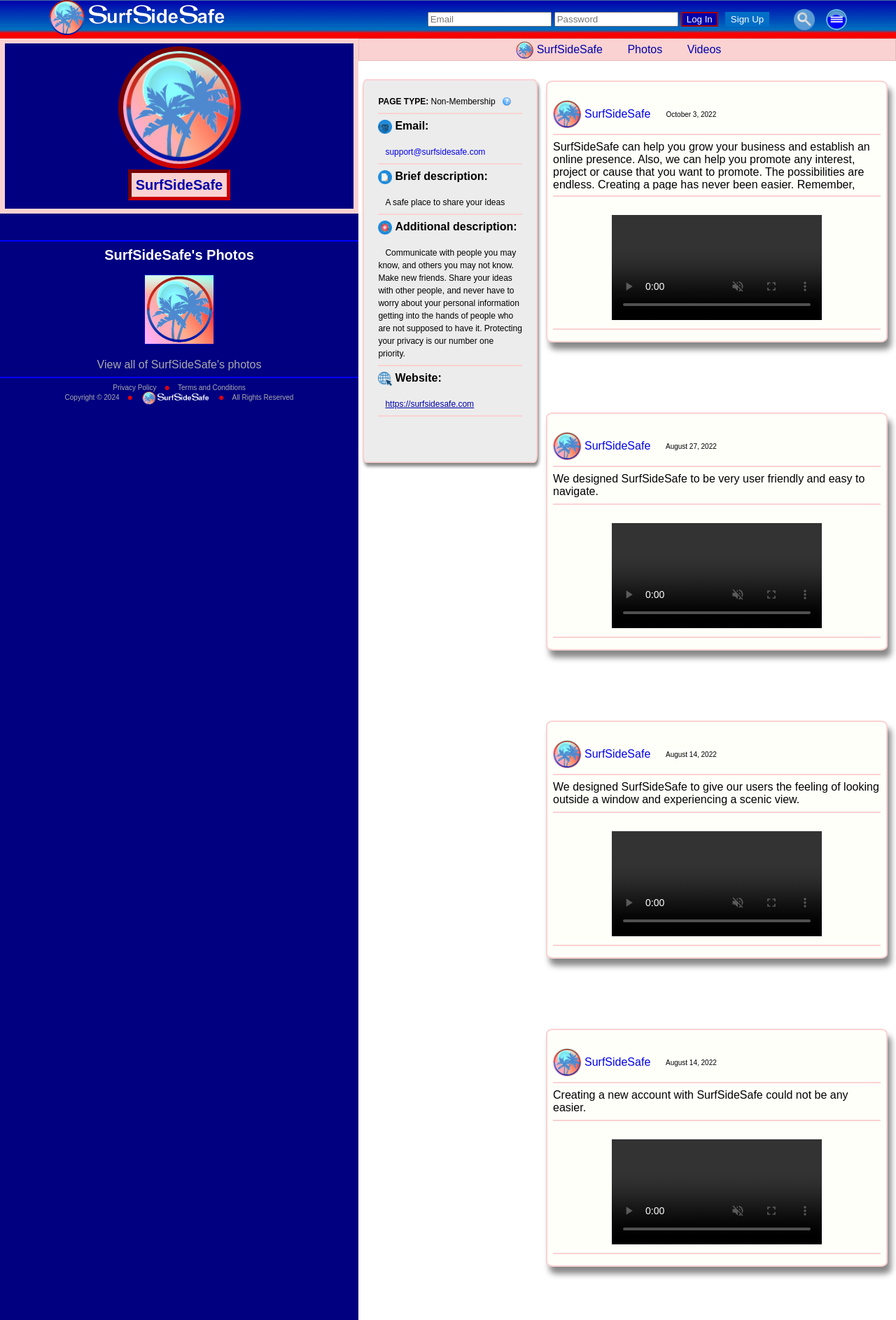Articulate a complete and detailed caption of the webpage elements.

This webpage is a profile page for SurfSideSafe, a platform that allows users to share their ideas and connect with others while prioritizing privacy. At the top of the page, there is a social media link and an image, followed by a login section with email and password text boxes and a "Log In" button. Next to the login section, there is a "Sign Up" link and a "Search SurfSideSafe Blog" button with an accompanying image.

Below the login section, there is a heading that reads "SurfSideSafe" with a mark icon next to it. Underneath the heading, there is a horizontal separator line, followed by a table with a single row and cell containing a link to "SurfSideSafe-SurfSideSafe" with an image.

On the left side of the page, there is a section with links to "View all of SurfSideSafe's photos", "Privacy Policy", "Terms and Conditions", and "Copyright © 2024". Below this section, there is another horizontal separator line, followed by a link to "SurfSideSafe-A Safe Place to Share your Ideas" with an image.

In the main content area, there is a section with the title "PAGE TYPE: Non-Membership" and an image. Below this section, there is a horizontal separator line, followed by a brief description of SurfSideSafe, which is a safe place to share ideas and connect with others while protecting personal information.

The page also features a section with additional information about SurfSideSafe, including its website and a description of how it can help users grow their business and establish an online presence. There are also several horizontal separator lines and buttons for controlling video playback, although they are disabled.

Throughout the page, there are several images and links to other pages, including photos and videos. The overall layout is organized and easy to navigate, with clear headings and concise text.